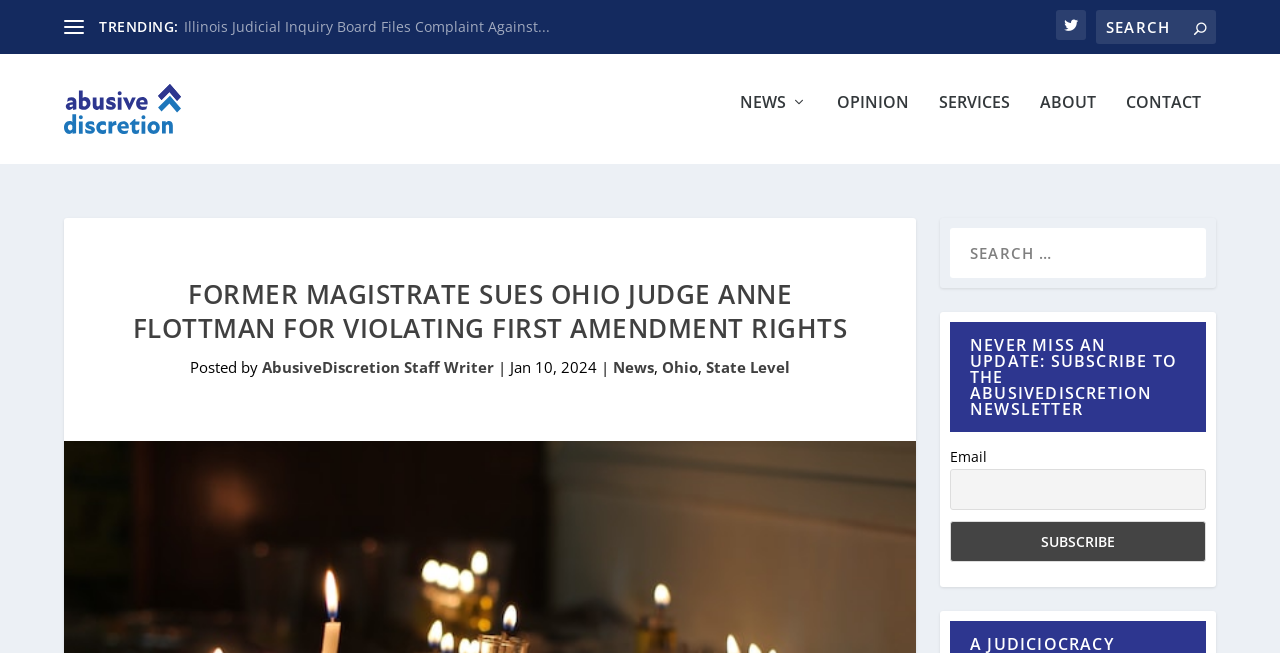Using the description: "News", identify the bounding box of the corresponding UI element in the screenshot.

[0.578, 0.165, 0.63, 0.273]